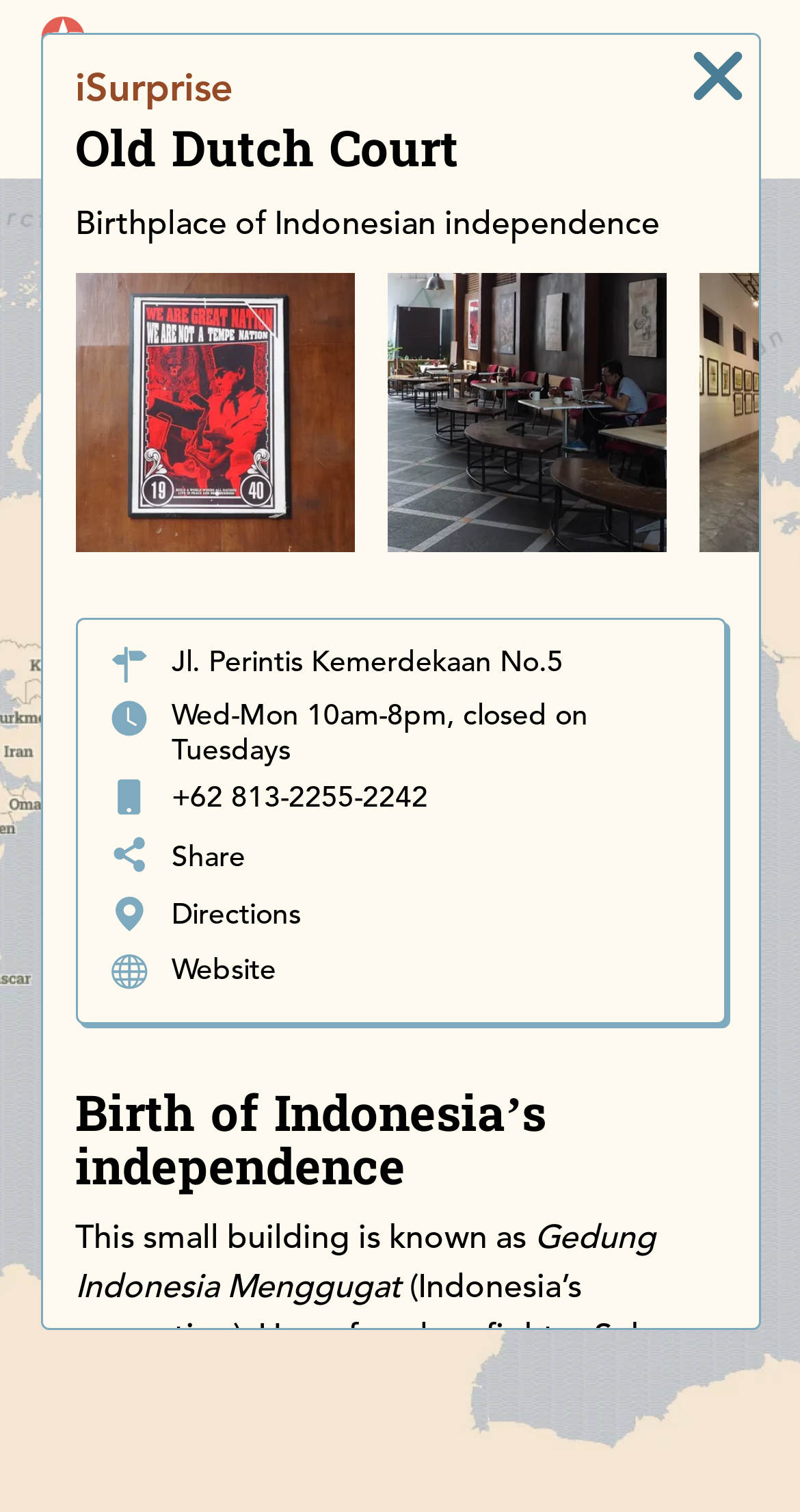Identify the bounding box coordinates for the UI element described as follows: parent_node: iSurprise aria-label="close". Use the format (top-left x, top-left y, bottom-right x, bottom-right y) and ensure all values are floating point numbers between 0 and 1.

[0.845, 0.023, 0.947, 0.077]